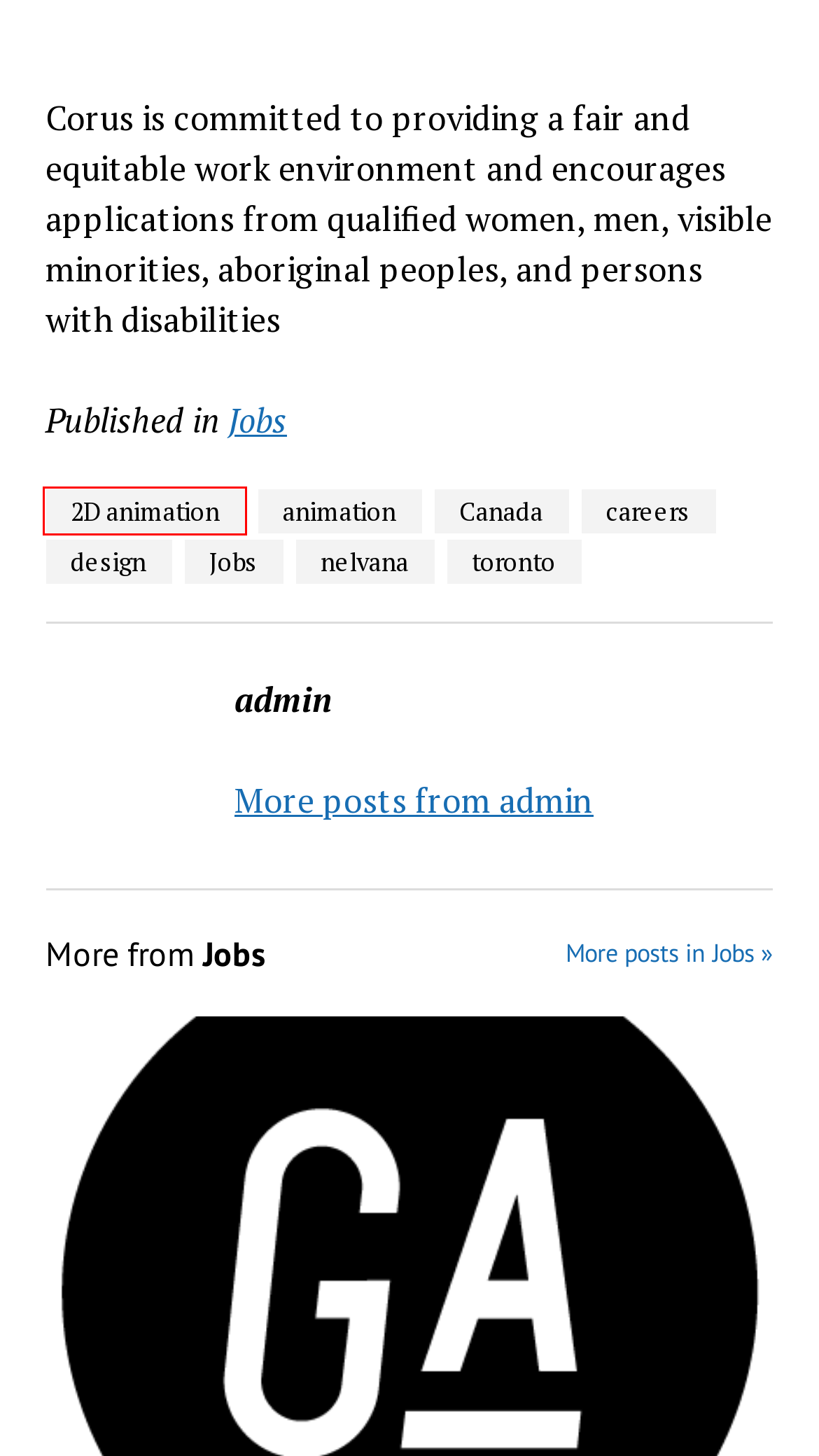You are presented with a screenshot of a webpage that includes a red bounding box around an element. Determine which webpage description best matches the page that results from clicking the element within the red bounding box. Here are the candidates:
A. toronto – CARTOON NORTH
B. design – CARTOON NORTH
C. admin – CARTOON NORTH
D. Jobs – CARTOON NORTH
E. animation – CARTOON NORTH
F. nelvana – CARTOON NORTH
G. 2D animation – CARTOON NORTH
H. Canada – CARTOON NORTH

G